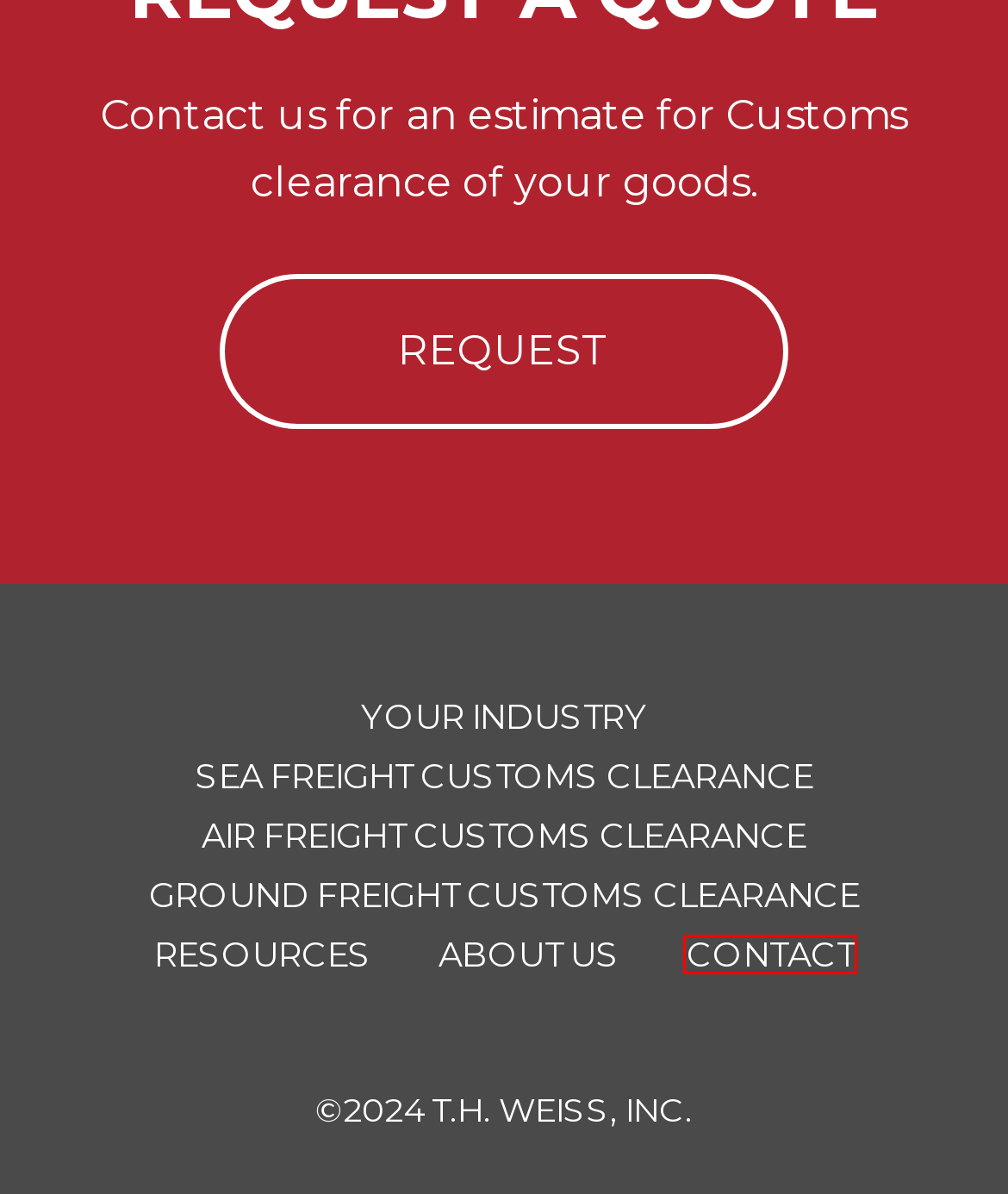Please examine the screenshot provided, which contains a red bounding box around a UI element. Select the webpage description that most accurately describes the new page displayed after clicking the highlighted element. Here are the candidates:
A. Contact
B. Useful Links
C. Air Freight Customs Clearance | T.H. Weiss
D. Your Industry
E. Ground Freight Customs Clearance | T.H. Weiss
F. U.S. Licensed Customs Broker | T.H. Weiss
G. Request A Quote
H. Sea Freight Customs Clearance | T.H. Weiss

A